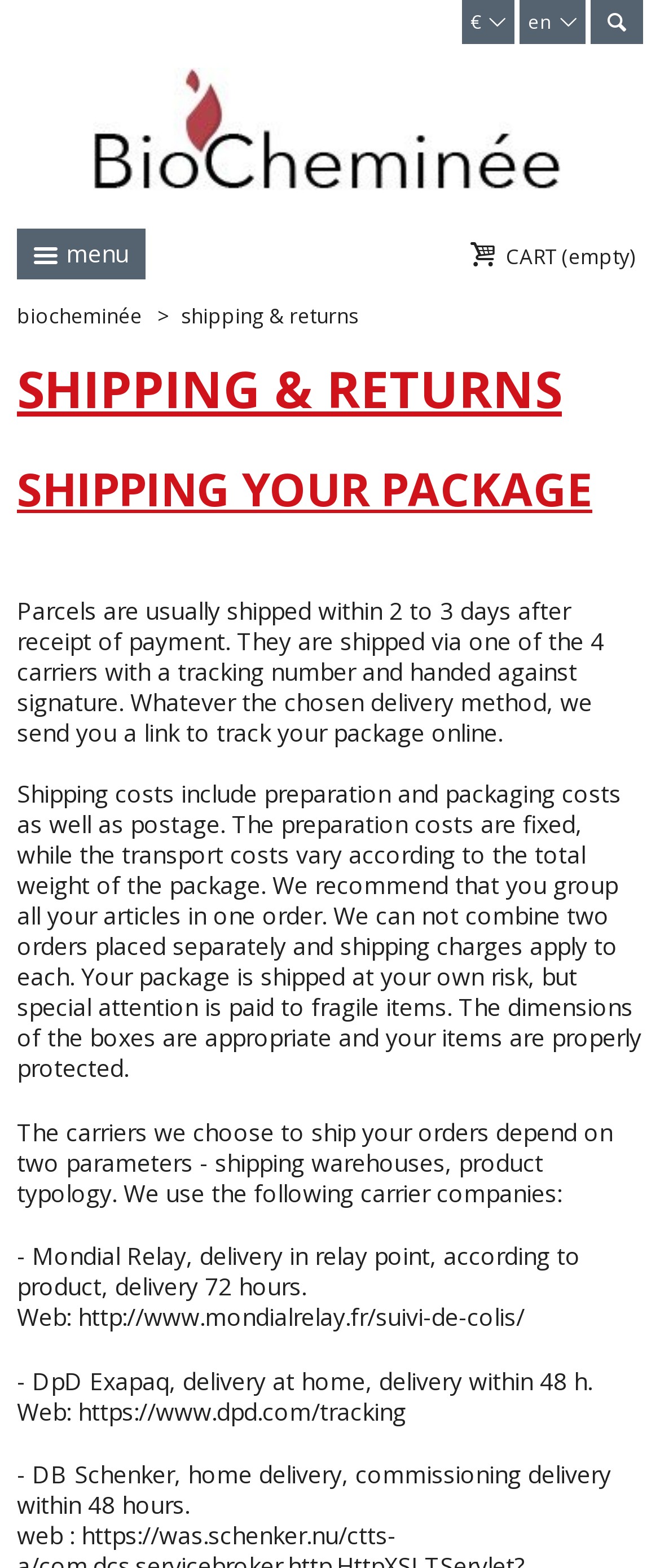Please find the bounding box for the UI element described by: "Next Post →".

None